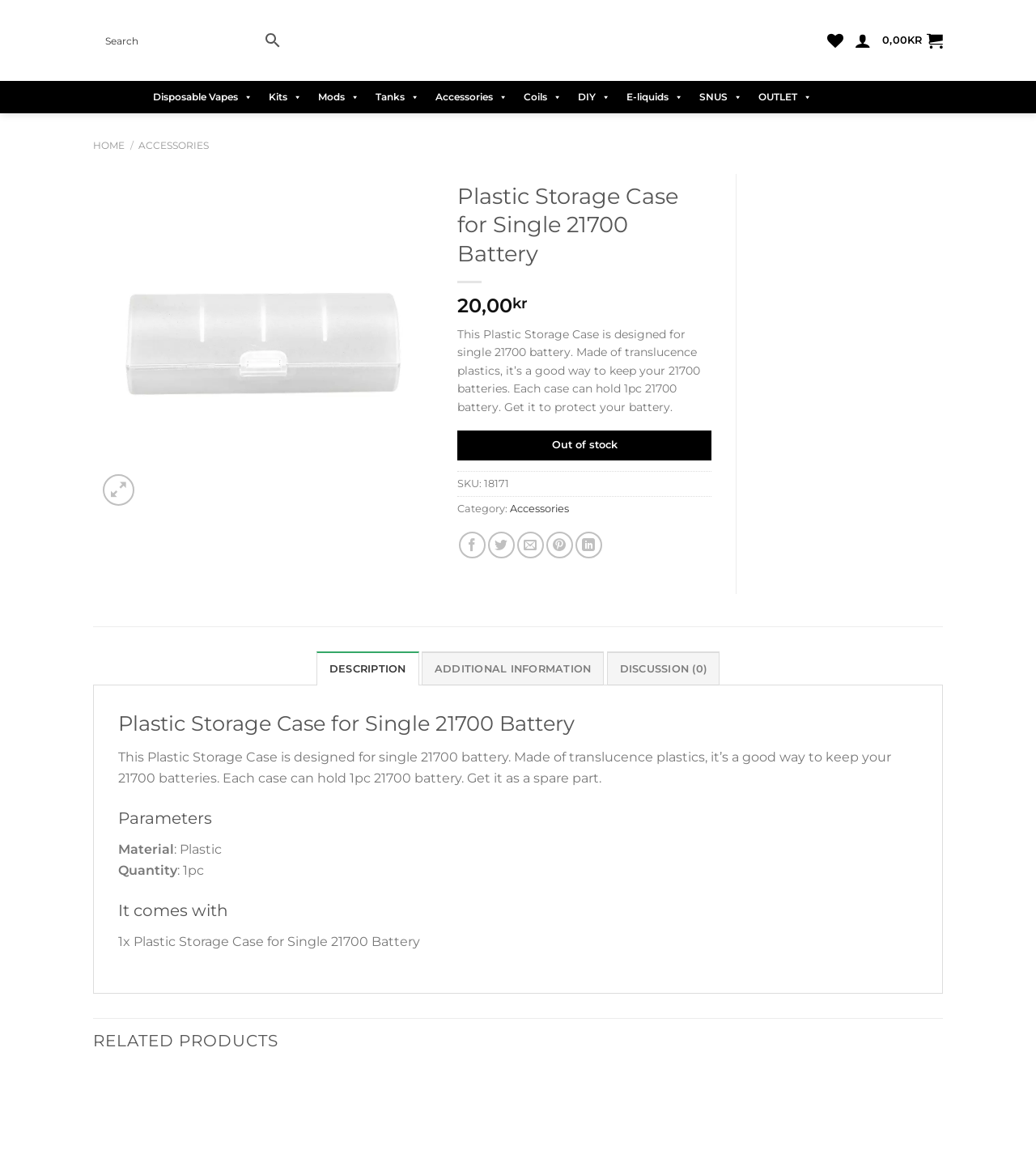Could you specify the bounding box coordinates for the clickable section to complete the following instruction: "Go to home page"?

[0.09, 0.118, 0.12, 0.129]